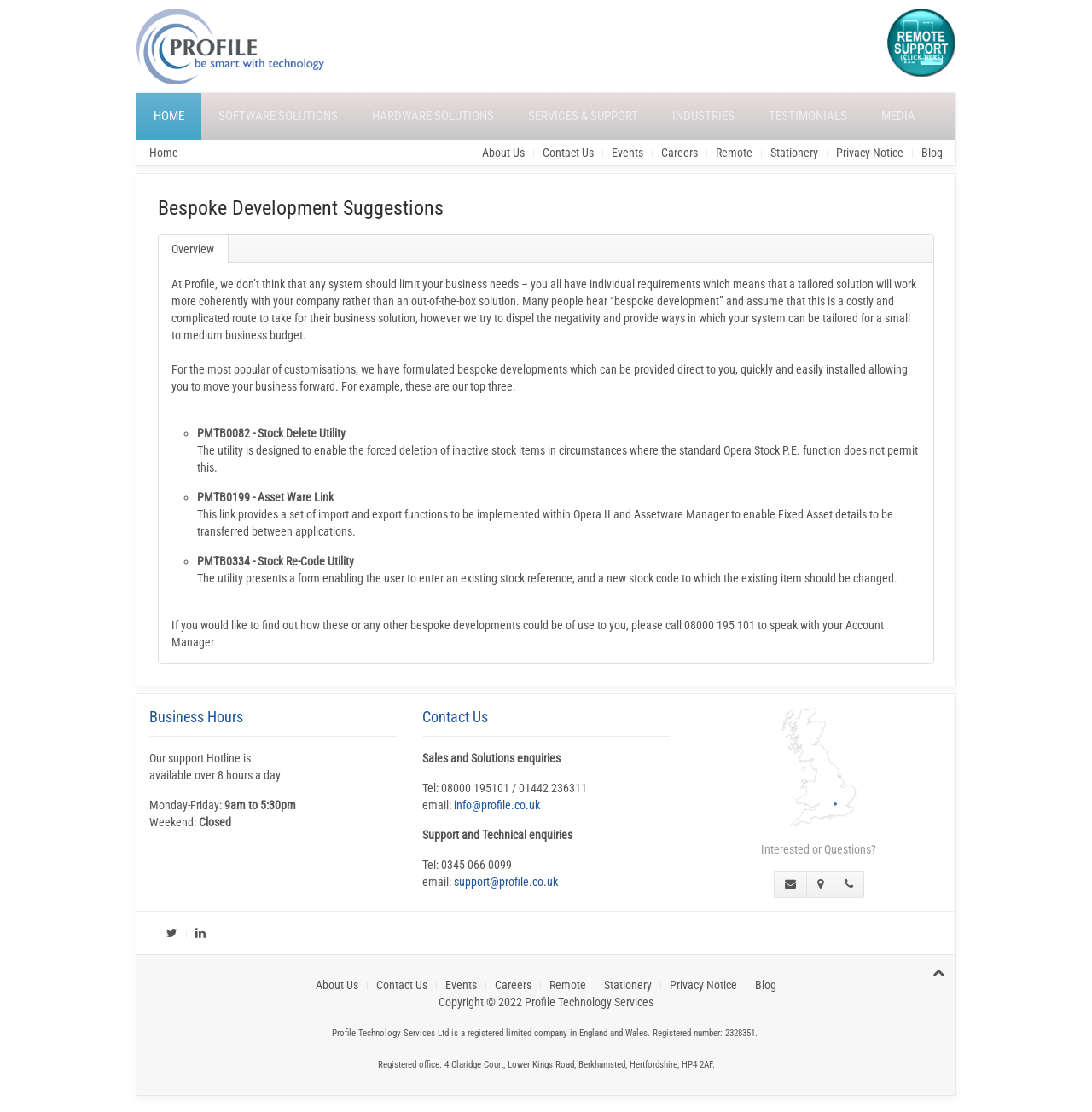Please locate the clickable area by providing the bounding box coordinates to follow this instruction: "Click the info@profile.co.uk email link".

[0.416, 0.718, 0.495, 0.73]